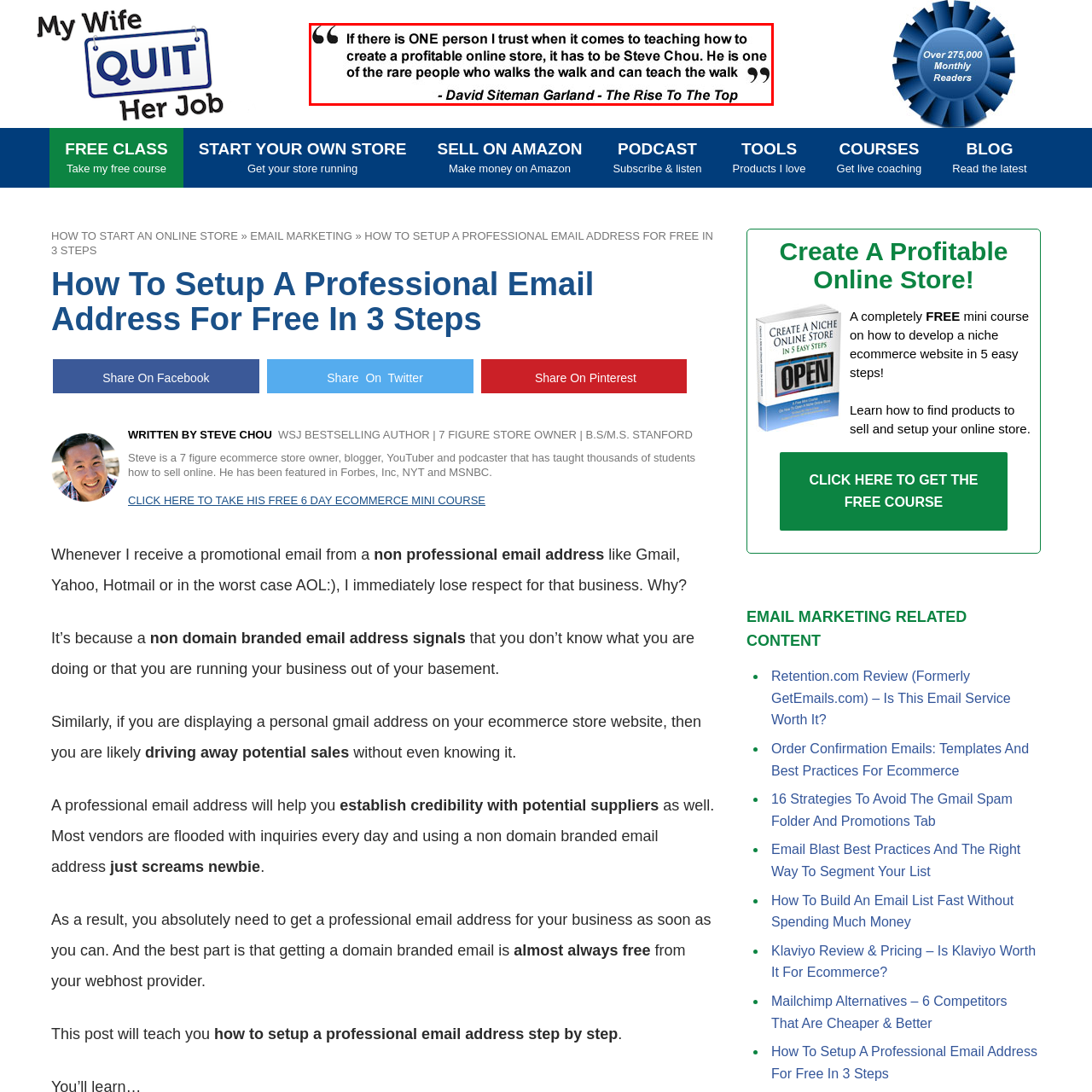What is the purpose of the quotation marks in the design?
Carefully analyze the image within the red bounding box and give a comprehensive response to the question using details from the image.

The quotation marks are used to draw attention to the significance of the message, highlighting the importance of David Siteman Garland's testimonial about Steve Chou's expertise in ecommerce.